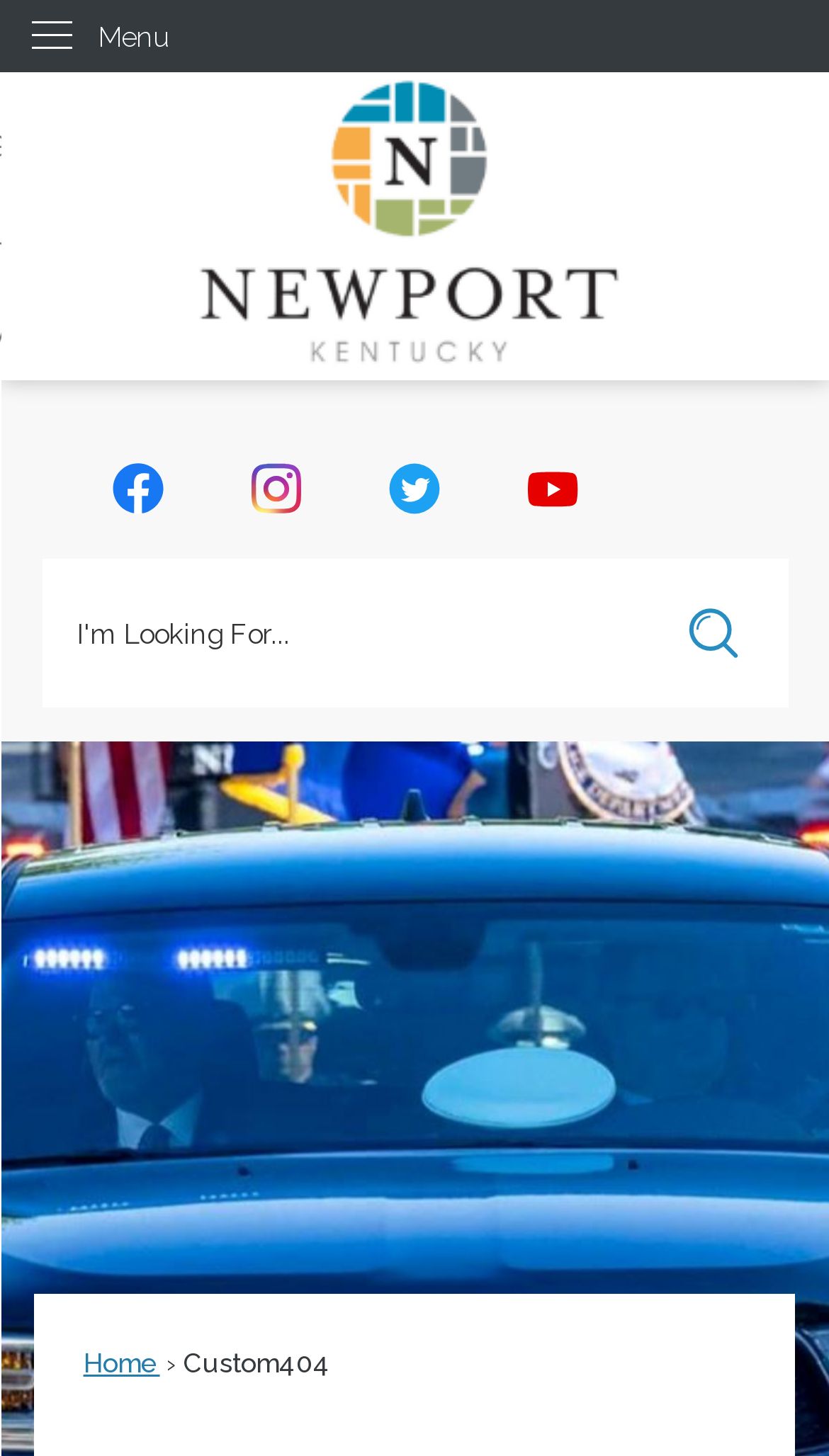Bounding box coordinates are specified in the format (top-left x, top-left y, bottom-right x, bottom-right y). All values are floating point numbers bounded between 0 and 1. Please provide the bounding box coordinate of the region this sentence describes: alt="Facebook"

[0.137, 0.269, 0.198, 0.304]